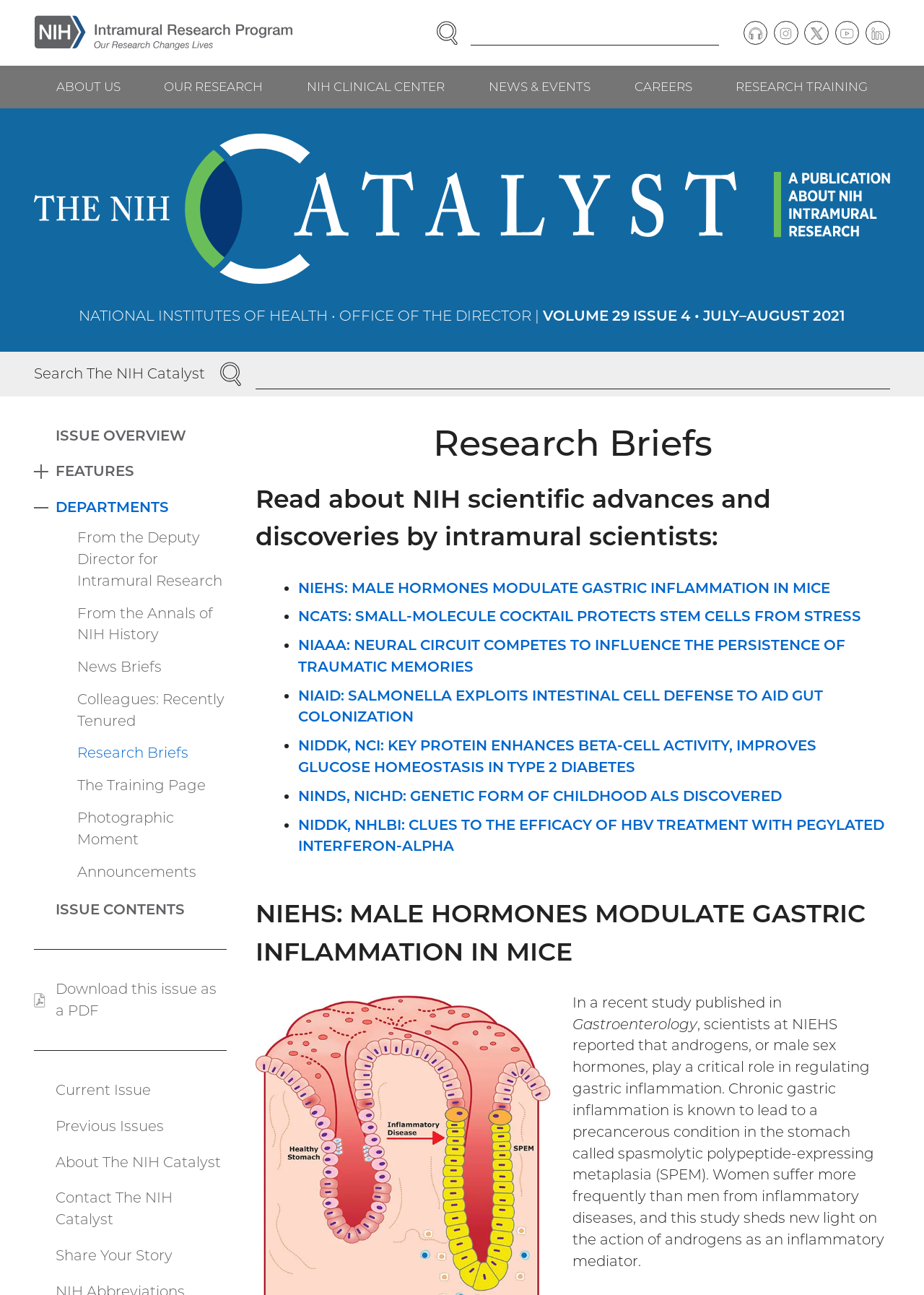Identify the bounding box coordinates for the region of the element that should be clicked to carry out the instruction: "Search The NIH Catalyst". The bounding box coordinates should be four float numbers between 0 and 1, i.e., [left, top, right, bottom].

[0.276, 0.277, 0.963, 0.301]